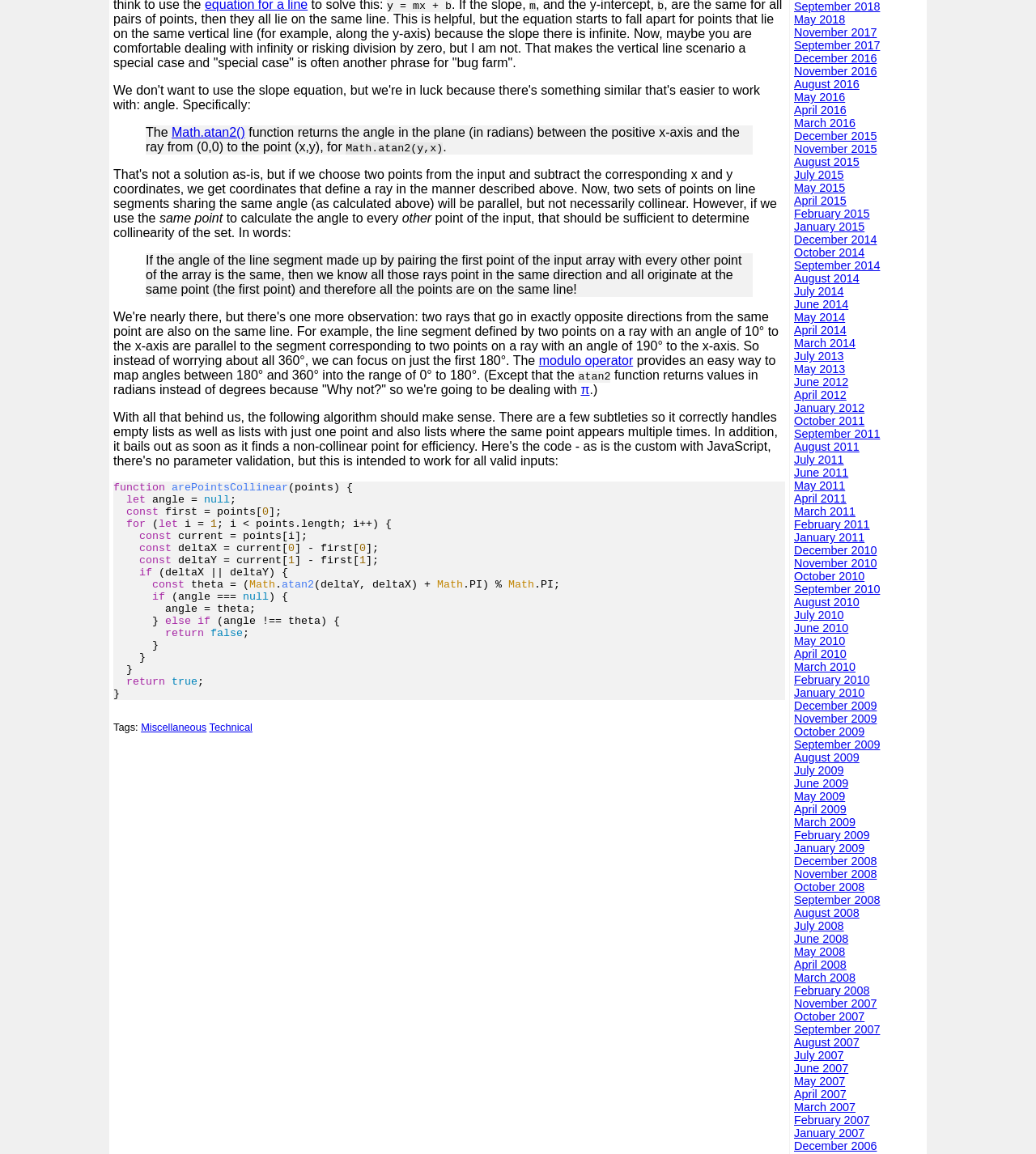Indicate the bounding box coordinates of the element that needs to be clicked to satisfy the following instruction: "click the 'Miscellaneous' tag". The coordinates should be four float numbers between 0 and 1, i.e., [left, top, right, bottom].

[0.136, 0.624, 0.199, 0.635]